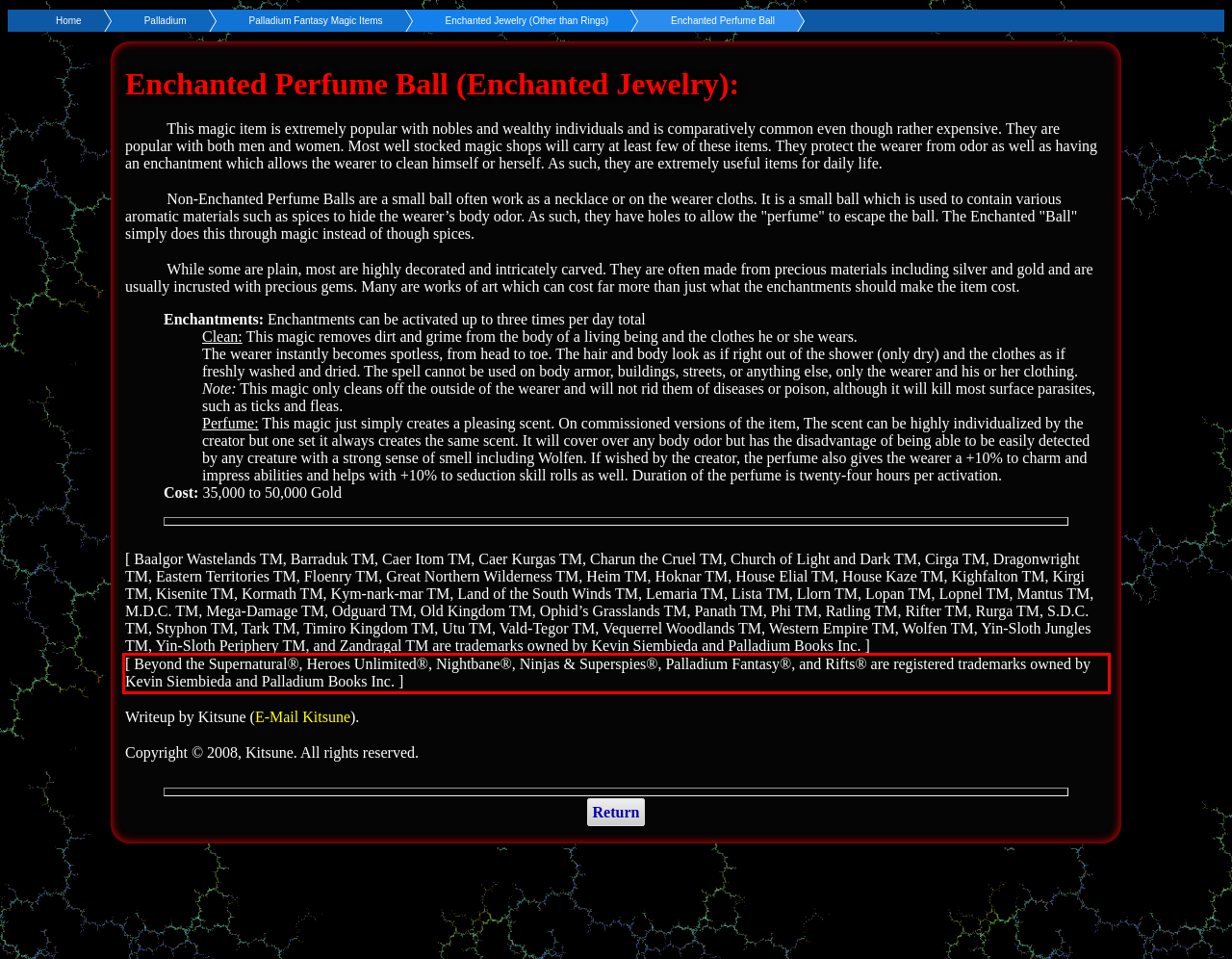Please extract the text content from the UI element enclosed by the red rectangle in the screenshot.

[ Beyond the Supernatural®, Heroes Unlimited®, Nightbane®, Ninjas & Superspies®, Palladium Fantasy®, and Rifts® are registered trademarks owned by Kevin Siembieda and Palladium Books Inc. ]